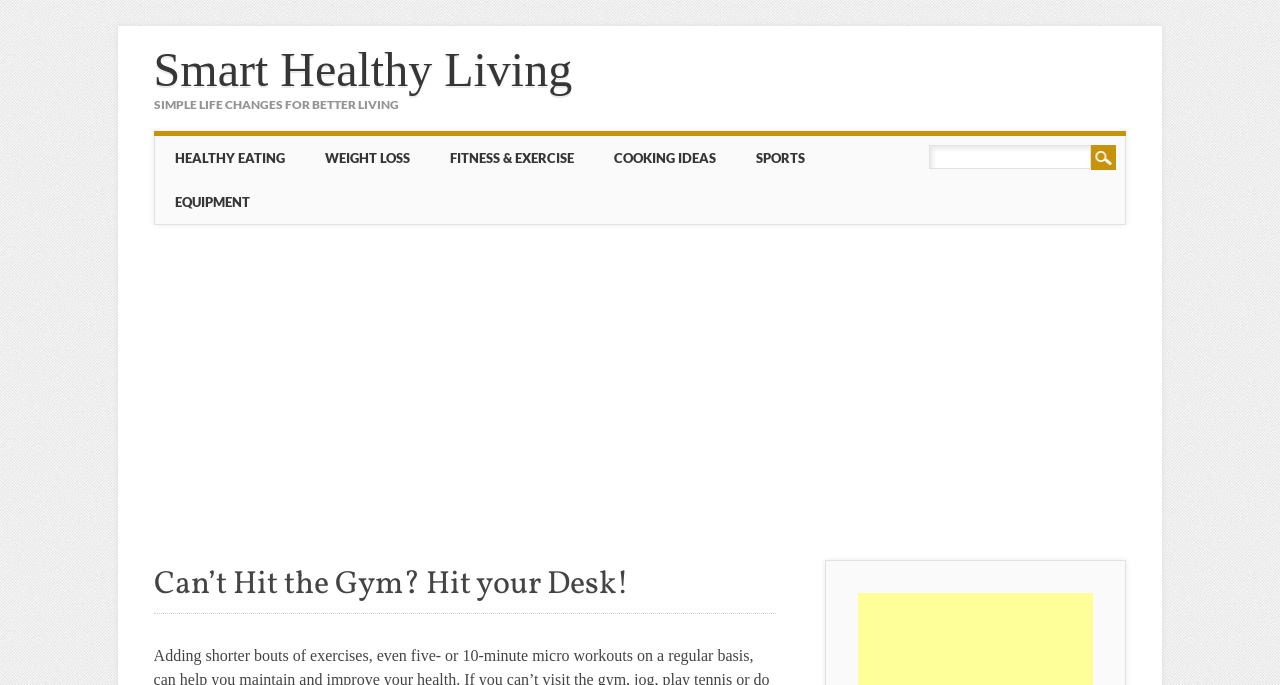Locate the bounding box coordinates of the clickable area needed to fulfill the instruction: "Click on HEALTHY EATING".

[0.121, 0.198, 0.238, 0.262]